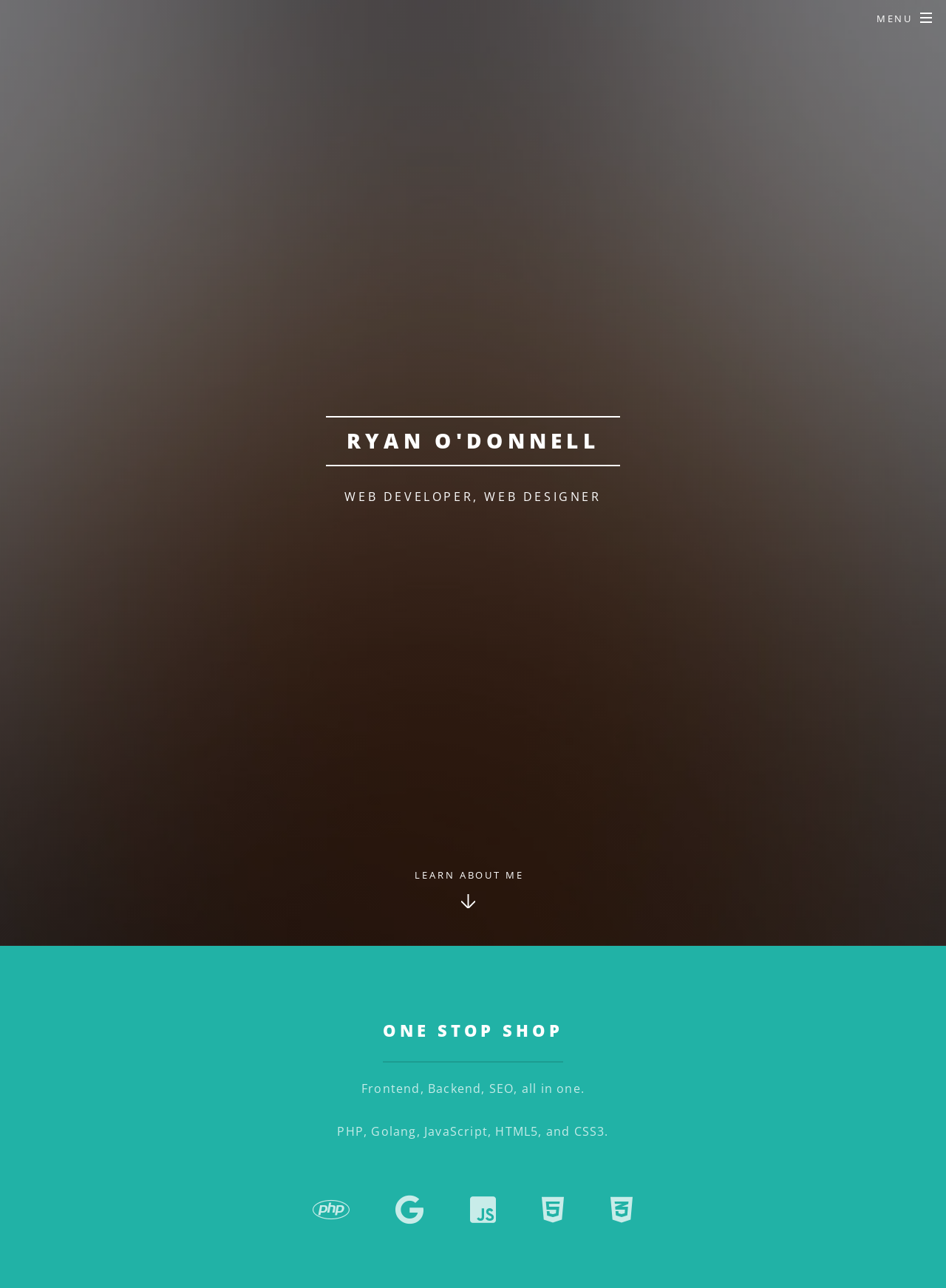Use a single word or phrase to answer the question:
How many social media links are present at the bottom?

5